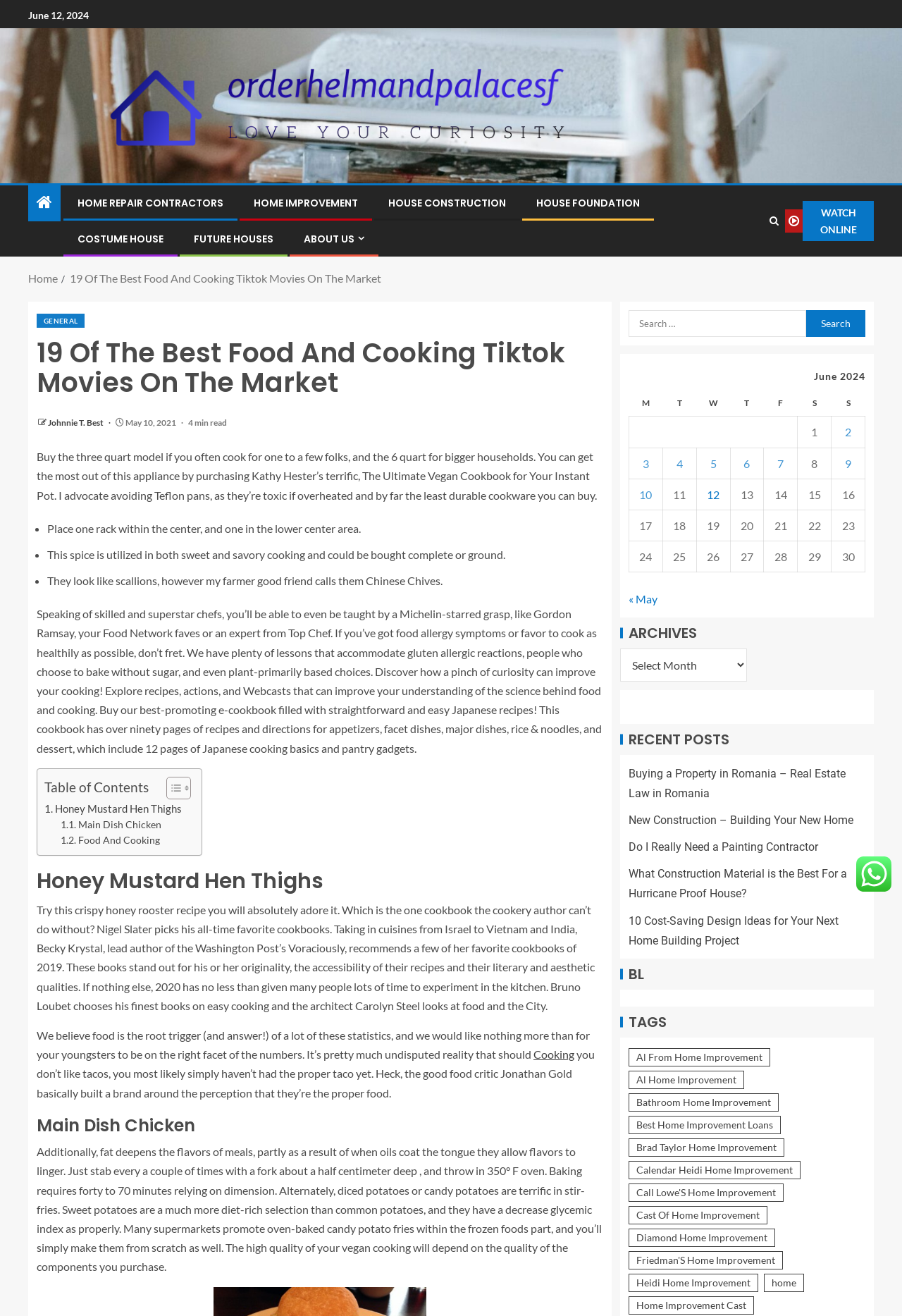Determine the bounding box coordinates of the element that should be clicked to execute the following command: "Click on the 'WATCH ONLINE' button".

[0.87, 0.152, 0.969, 0.183]